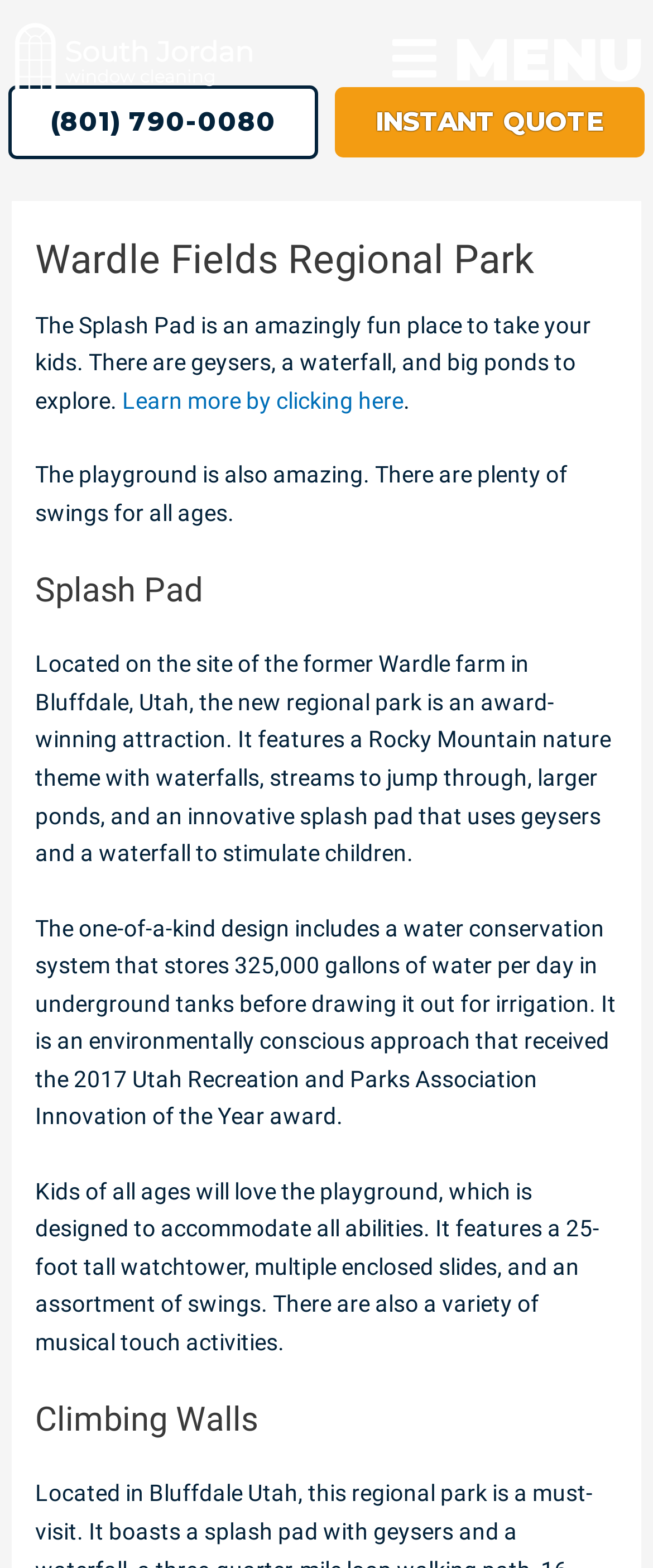What is the height of the watchtower in the playground?
Look at the image and respond with a one-word or short-phrase answer.

25-foot tall